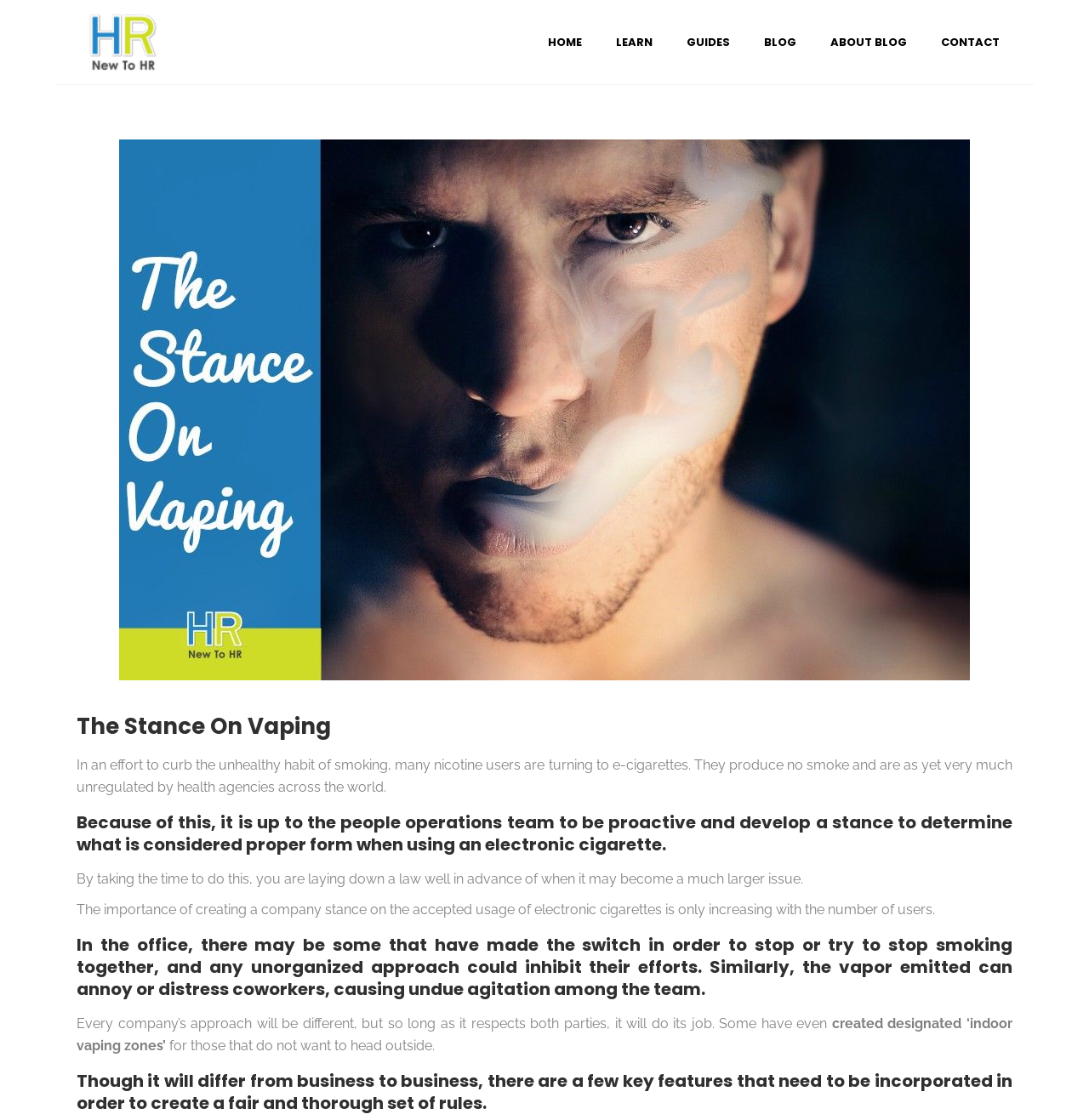Please examine the image and answer the question with a detailed explanation:
What is the goal of developing a stance on vaping?

The goal of developing a stance on vaping is to lay down a law well in advance of when it may become a much larger issue, as stated in the text 'By taking the time to do this, you are laying down a law well in advance of when it may become a much larger issue.'